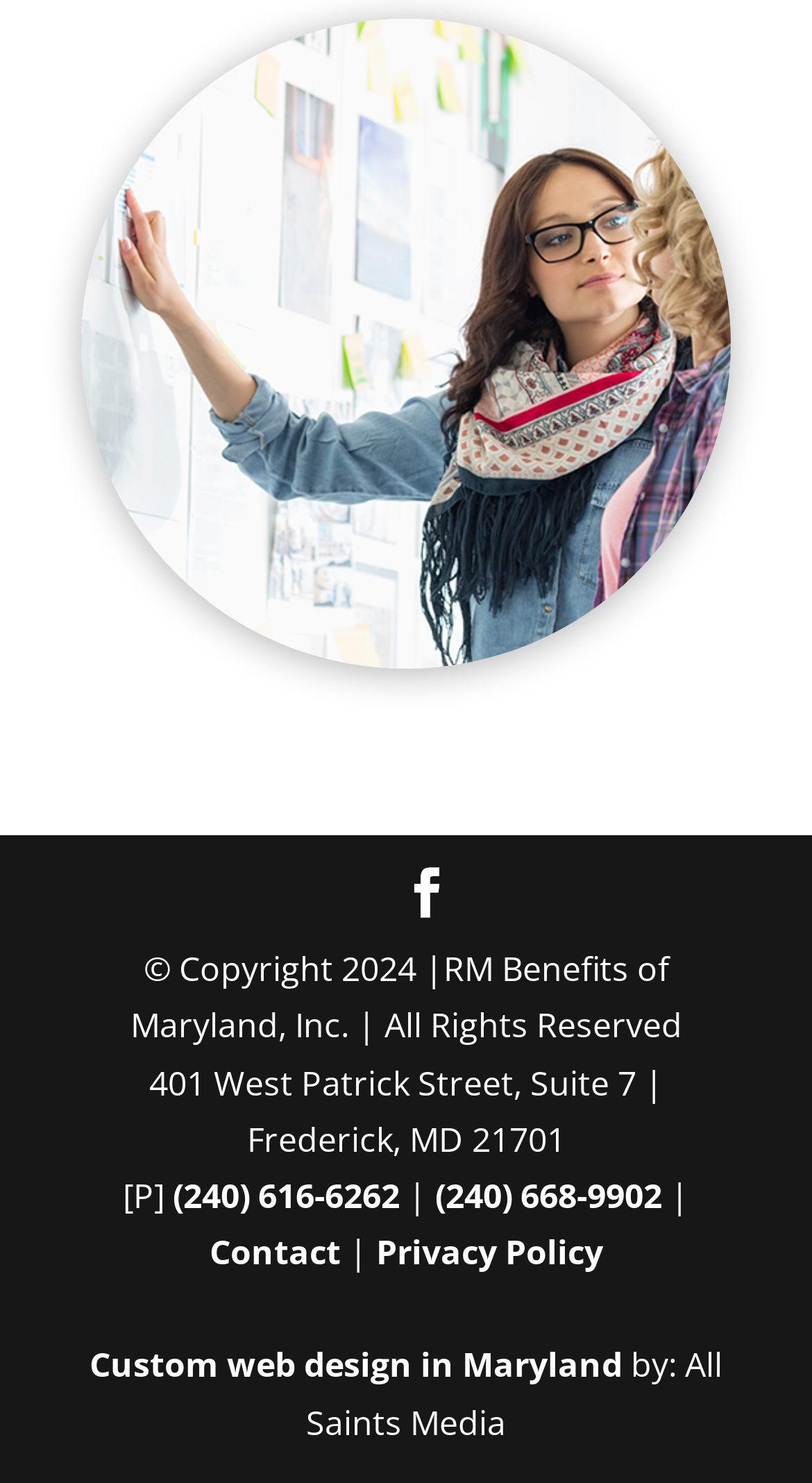What is the address of the company?
Please provide a comprehensive and detailed answer to the question.

The address of the company can be found in the footer section of the webpage, where it is written as '401 West Patrick Street, Suite 7 | Frederick, MD 21701'.